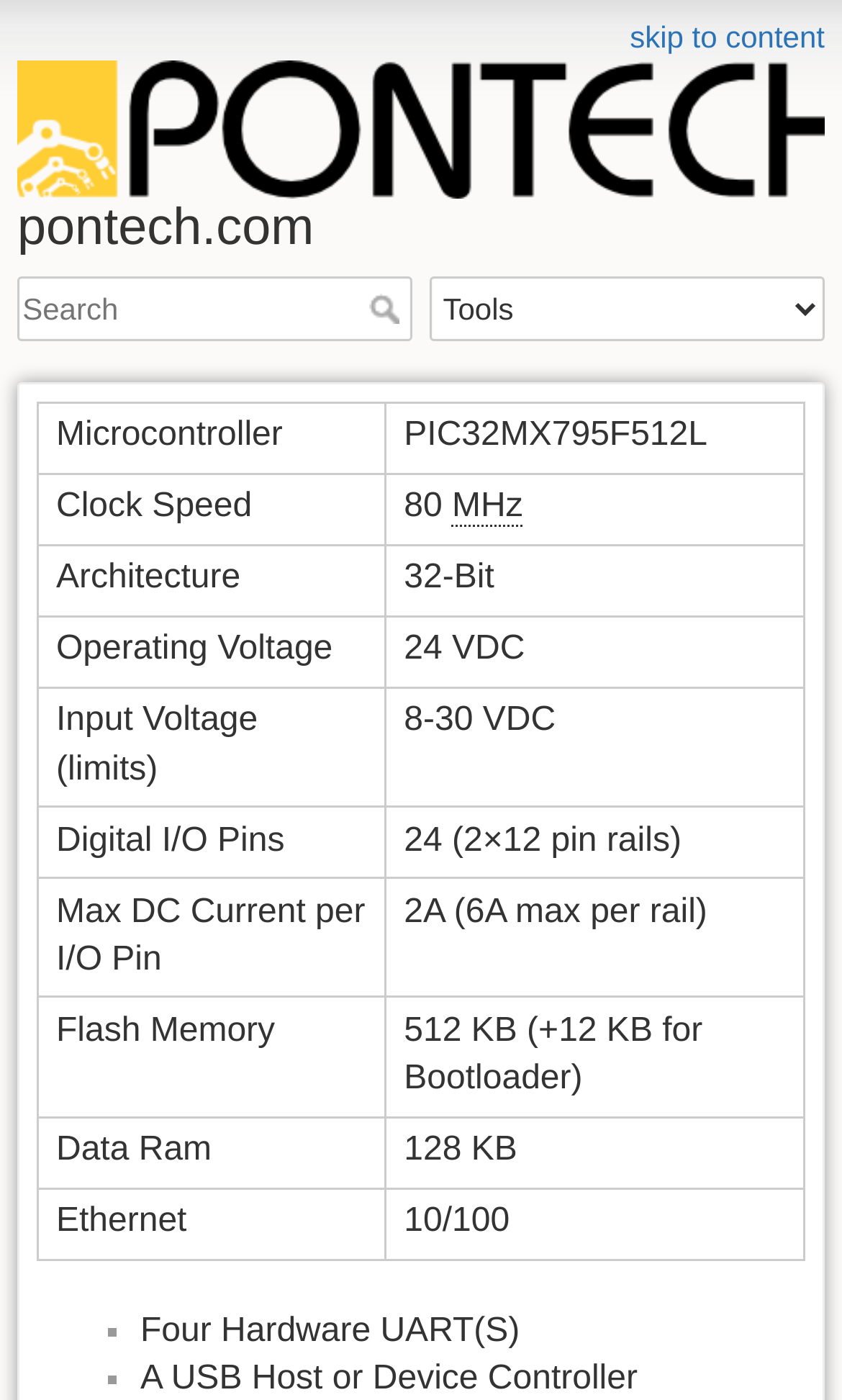What is the name of the website?
Offer a detailed and exhaustive answer to the question.

The name of the website can be found in the heading element at the top of the page, which contains the text 'pontech.com'.